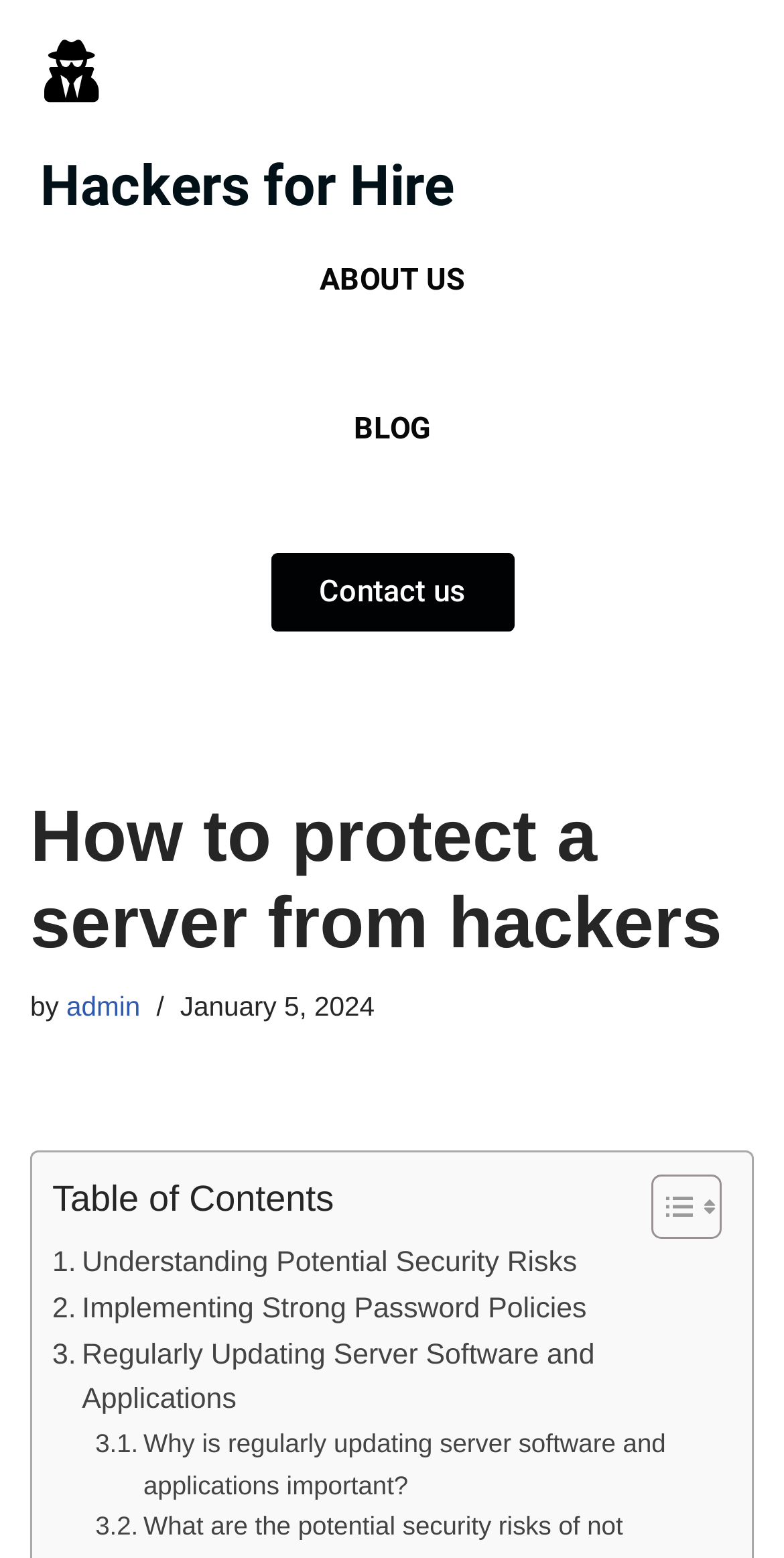Show me the bounding box coordinates of the clickable region to achieve the task as per the instruction: "Toggle Table of Content".

[0.792, 0.753, 0.908, 0.796]